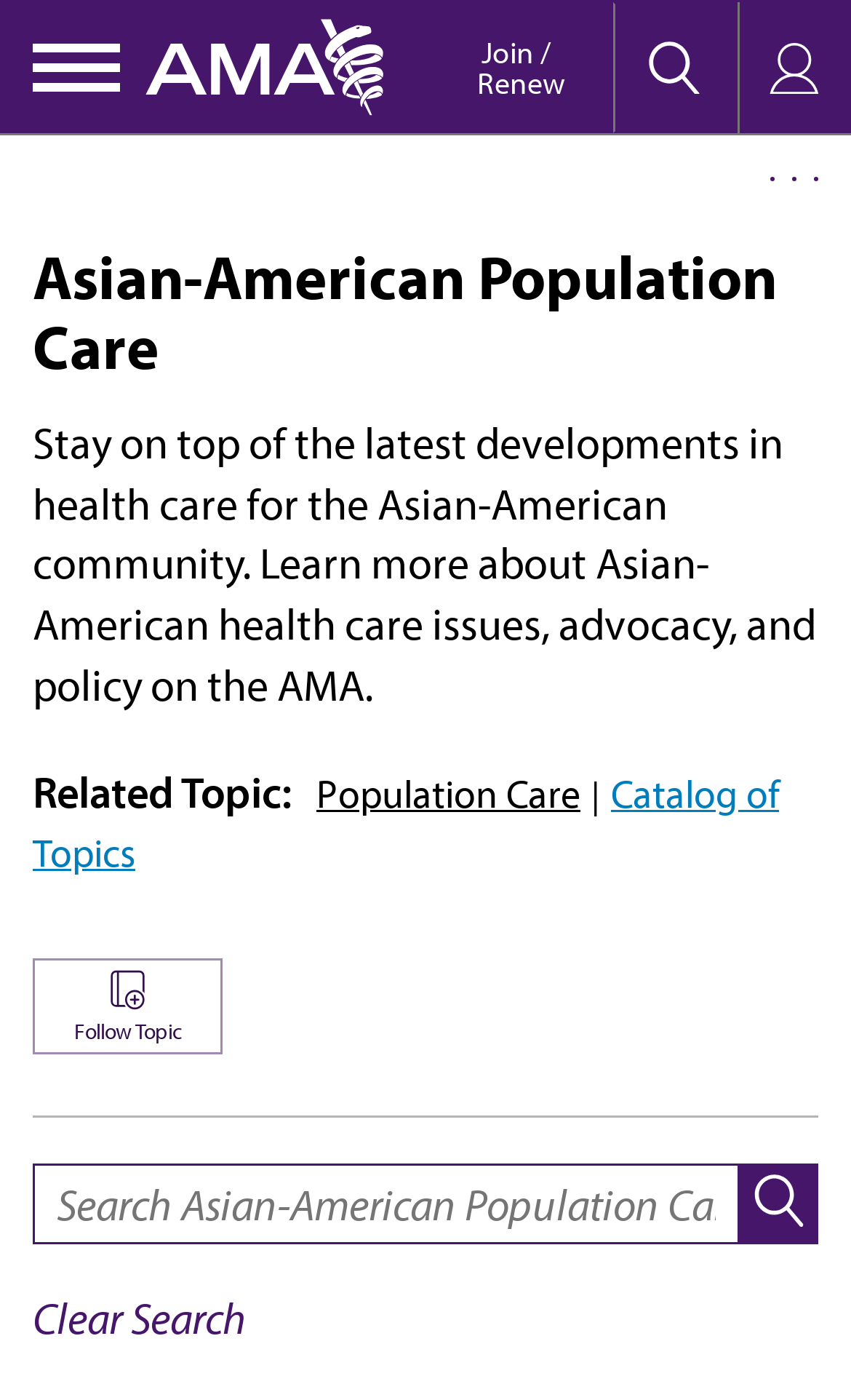Explain the features and main sections of the webpage comprehensively.

The webpage is focused on Asian-American health care news and information, provided by the American Medical Association (AMA). At the top left, there is a link to skip to the main content. Next to it, the AMA logo is displayed, along with a link to the AMA website. On the top right, there are links to join and renew membership.

Below the top navigation, there is a toggle search menu and a toggle sign in menu. The main content area is divided into sections. The first section has a heading "Asian-American Population Care" and a brief introduction to the topic, which summarizes the latest developments in health care for the Asian-American community. 

Underneath, there are links to related topics, including "Population Care" and "Catalog of Topics". There is also a "Follow Topic" link. Further down, there is a search bar with a label "SEARCH:" and a search button accompanied by a magnifying glass icon. The search bar is located near the bottom of the page, with a "Clear Search" button above it.